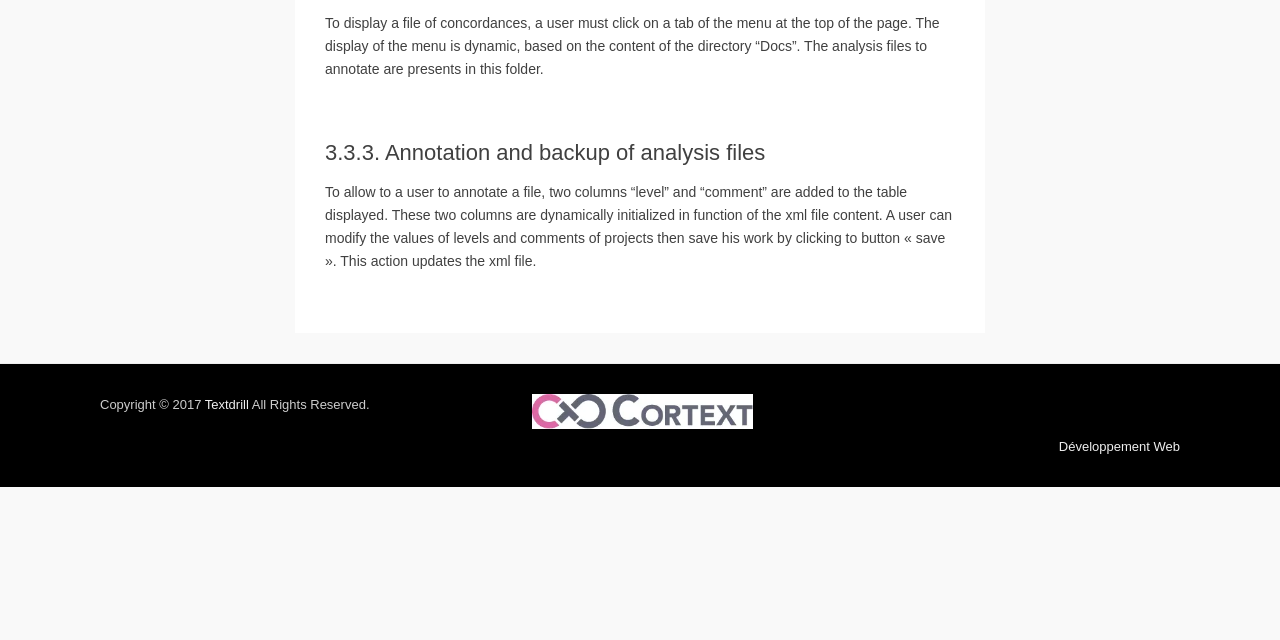Identify the bounding box coordinates for the UI element that matches this description: "Textdrill".

[0.16, 0.621, 0.194, 0.644]